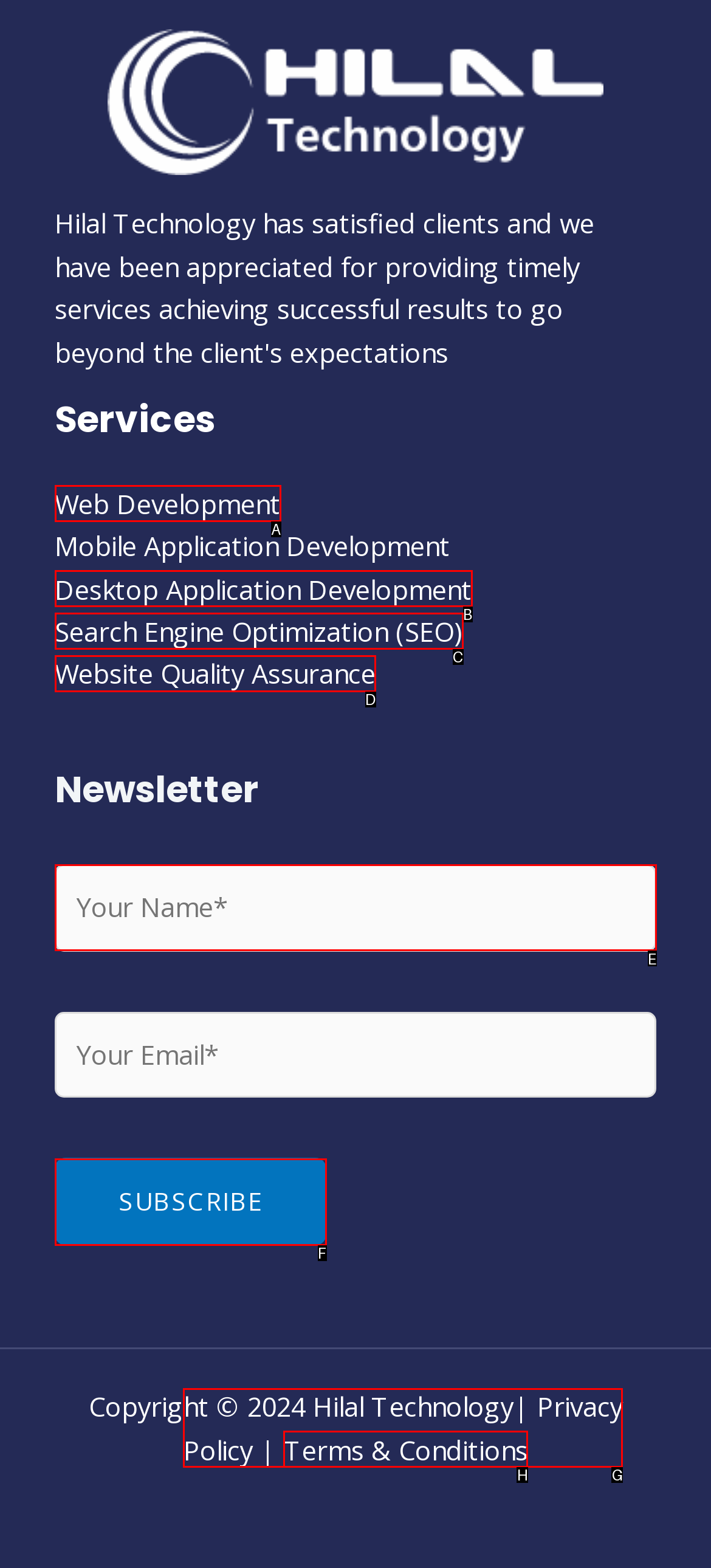Which lettered option matches the following description: Clark Gable’s German Roots
Provide the letter of the matching option directly.

None